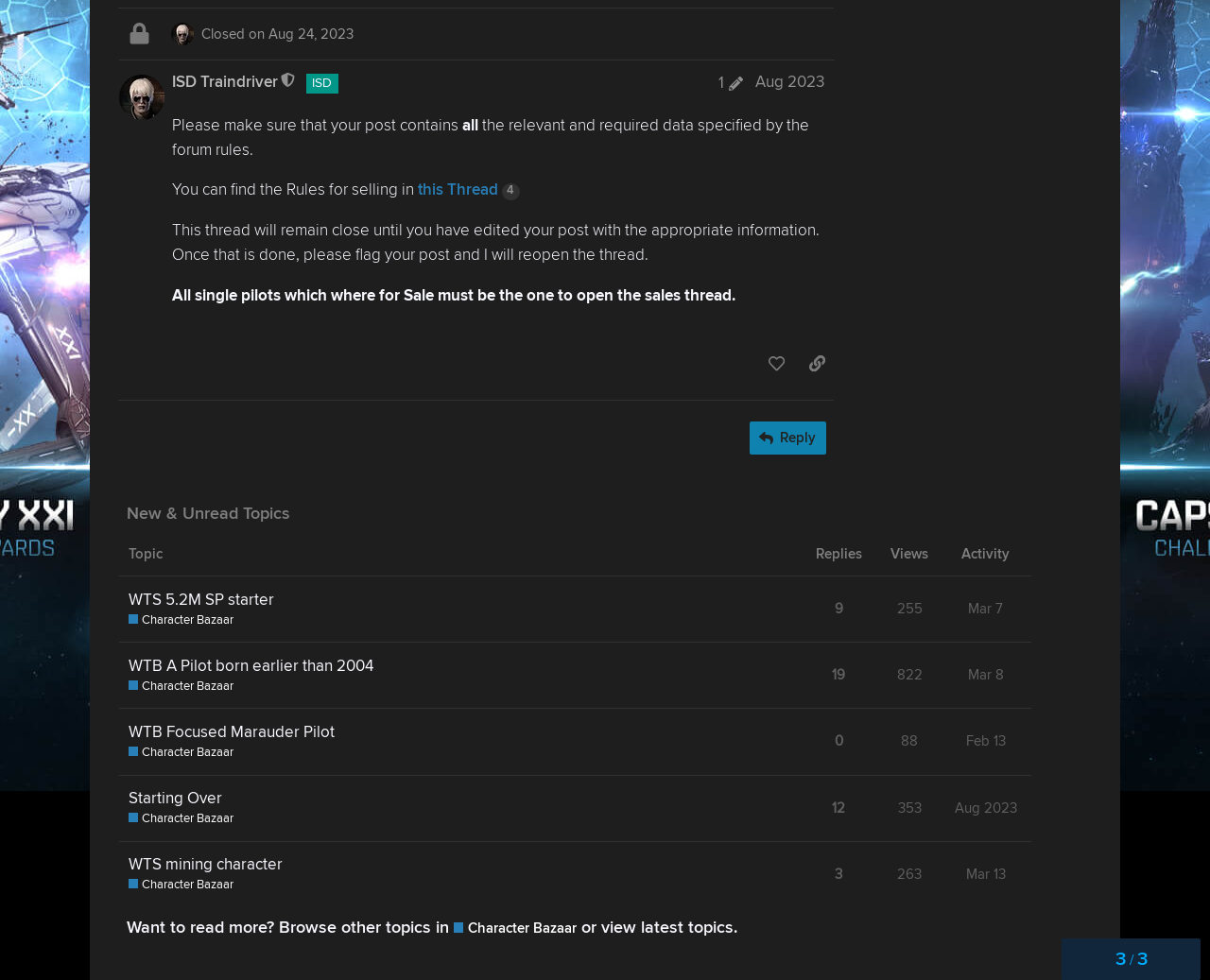Identify the bounding box of the HTML element described as: "Character Bazaar".

[0.106, 0.242, 0.193, 0.26]